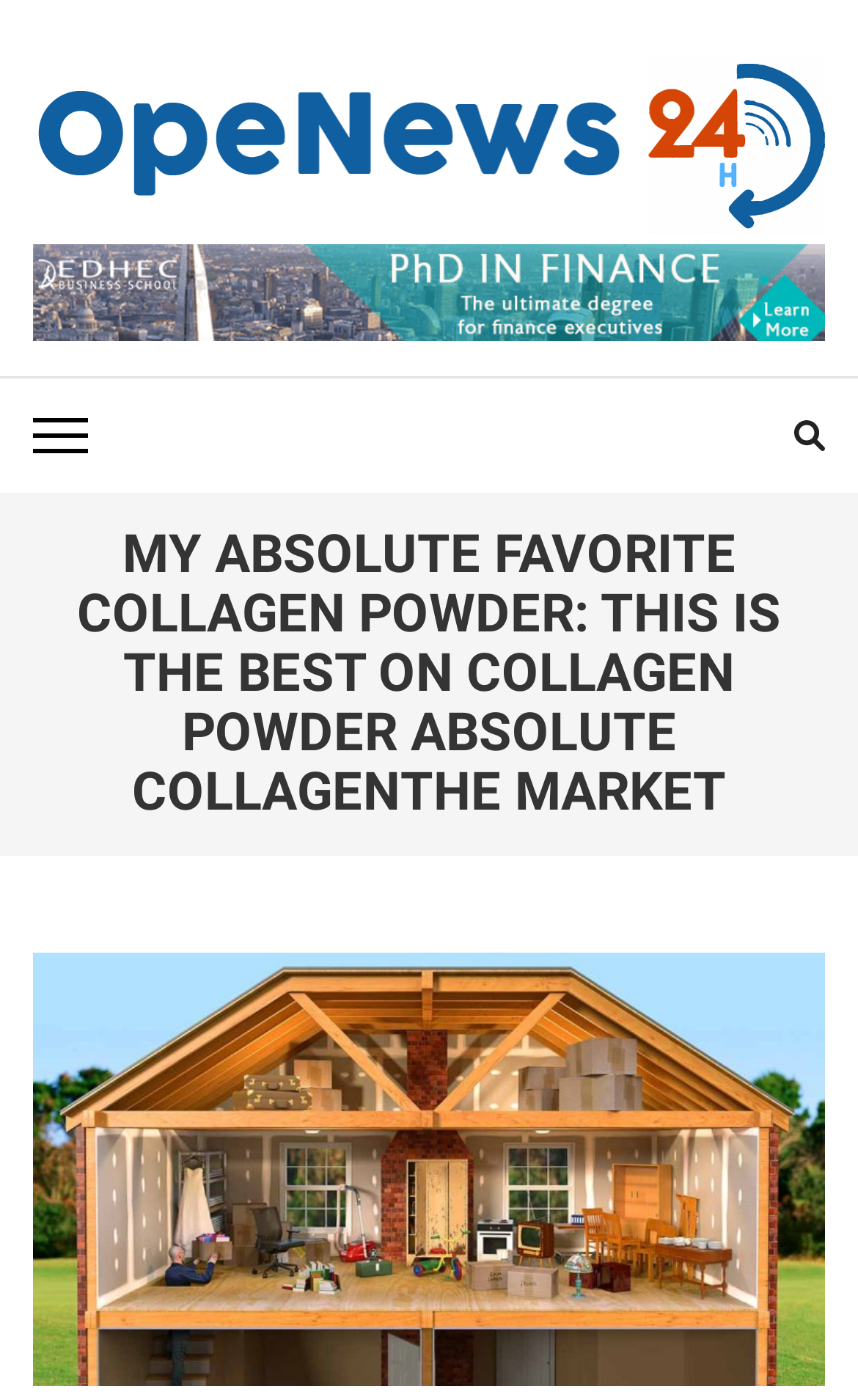Determine the bounding box for the described HTML element: "parent_node: Search for: value="Search"". Ensure the coordinates are four float numbers between 0 and 1 in the format [left, top, right, bottom].

[0.928, 0.028, 0.967, 0.052]